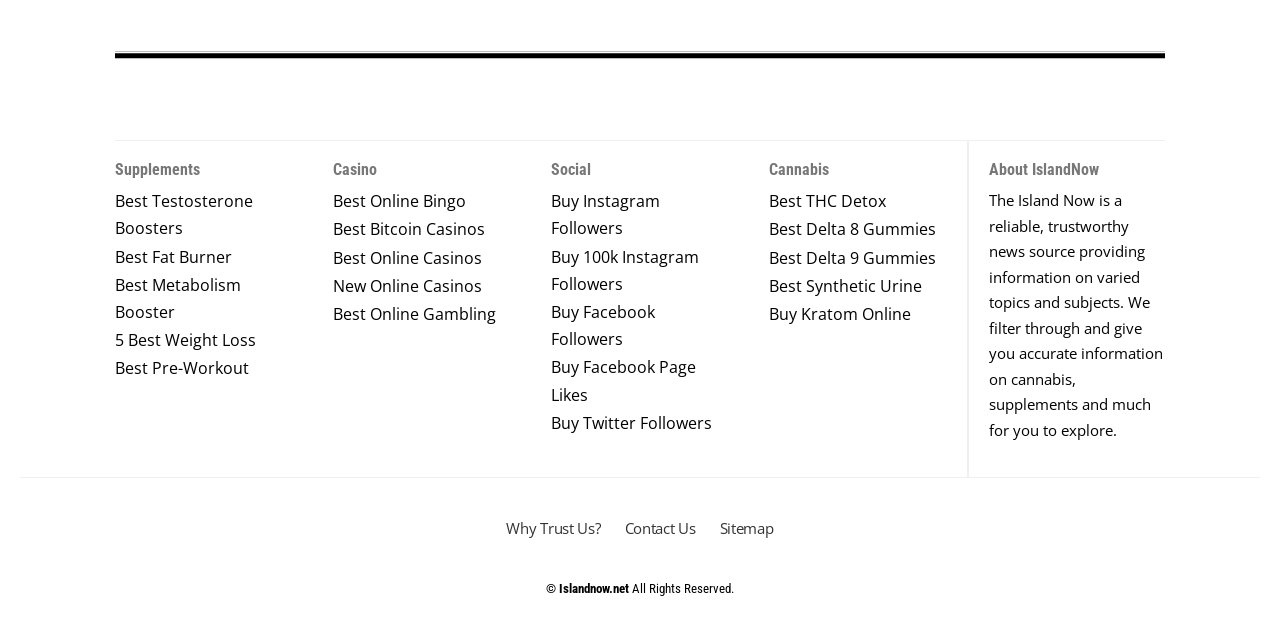Can you pinpoint the bounding box coordinates for the clickable element required for this instruction: "Visit Best Testosterone Boosters"? The coordinates should be four float numbers between 0 and 1, i.e., [left, top, right, bottom].

[0.09, 0.304, 0.229, 0.399]